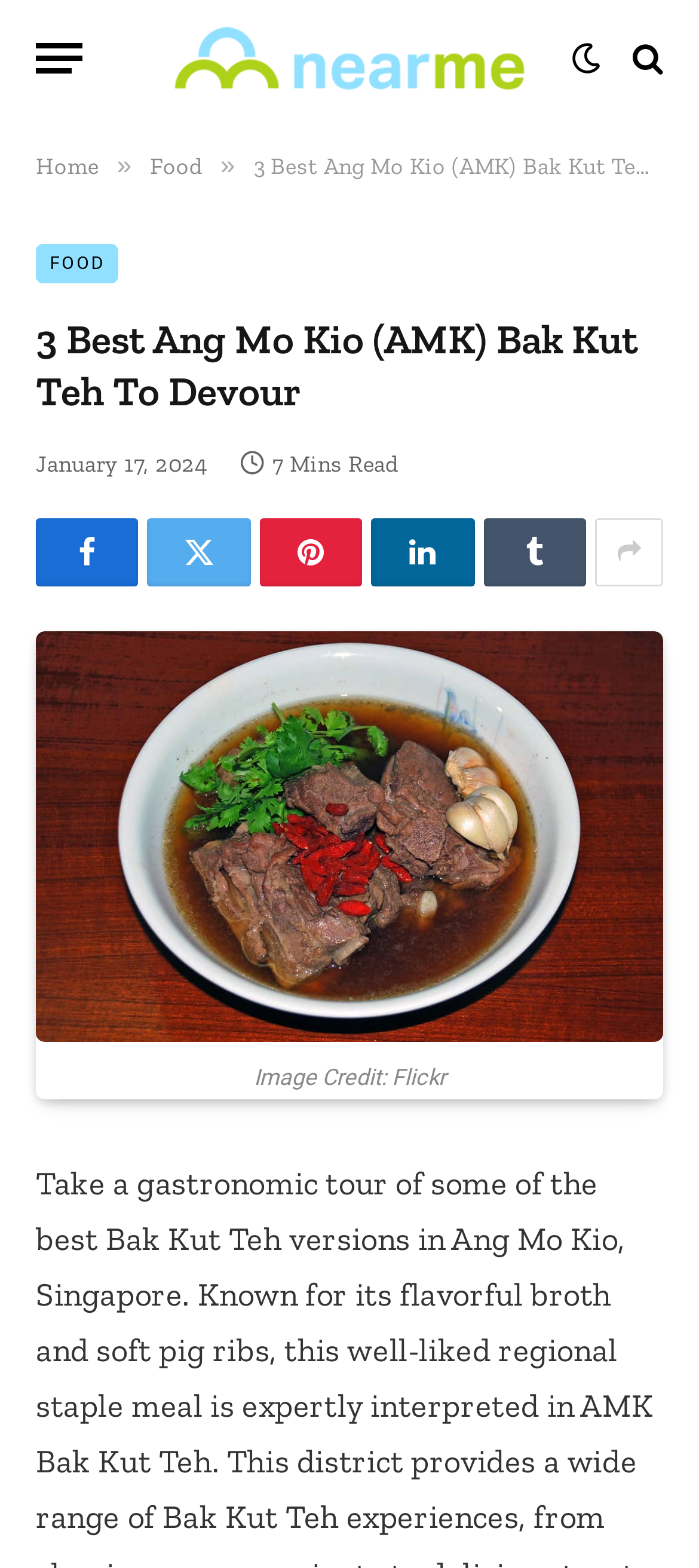Determine the bounding box coordinates of the clickable area required to perform the following instruction: "View the 'Best AMK Bak Kut Teh' image". The coordinates should be represented as four float numbers between 0 and 1: [left, top, right, bottom].

[0.051, 0.402, 0.949, 0.664]